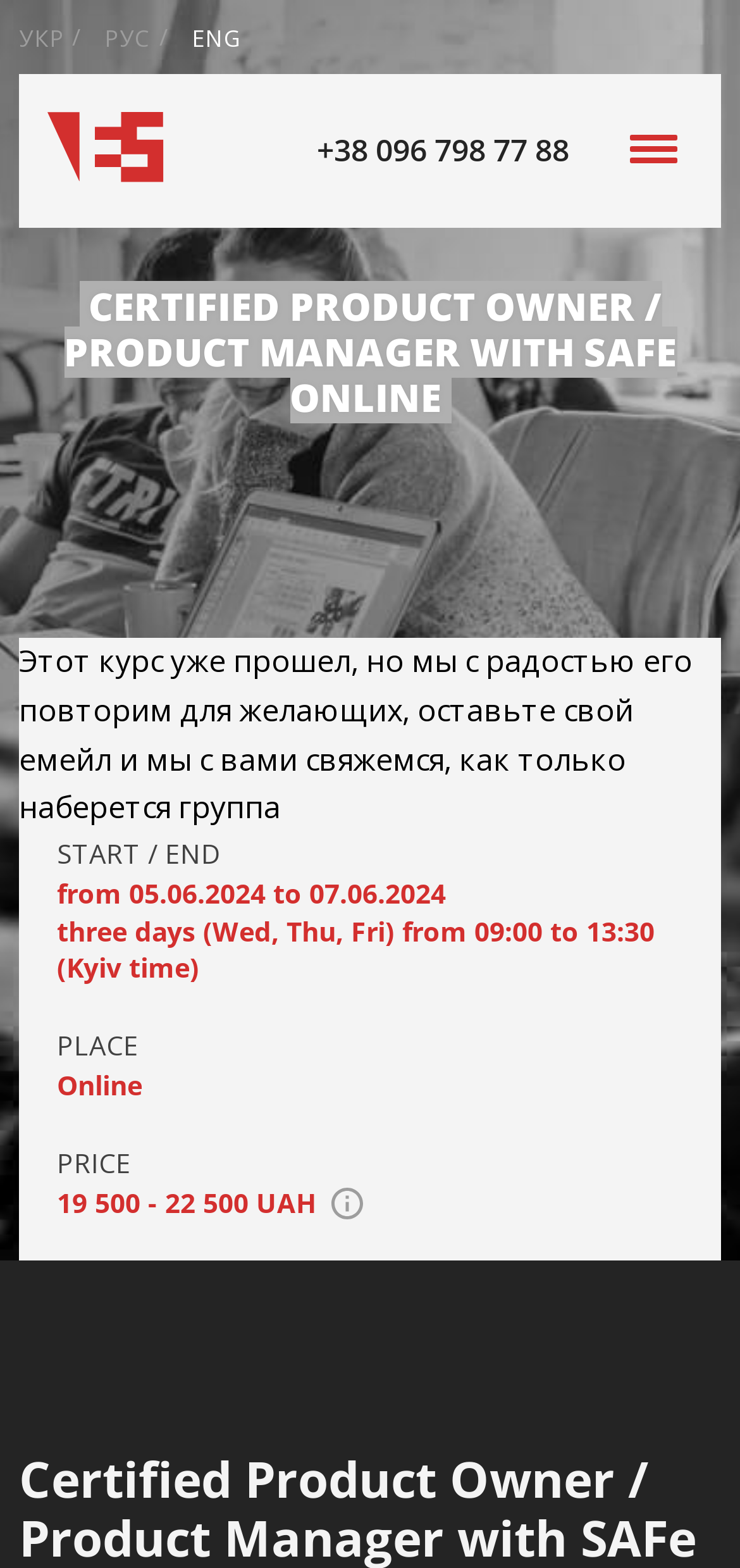Locate the bounding box of the UI element with the following description: "+38 096 798 77 88".

[0.428, 0.081, 0.769, 0.112]